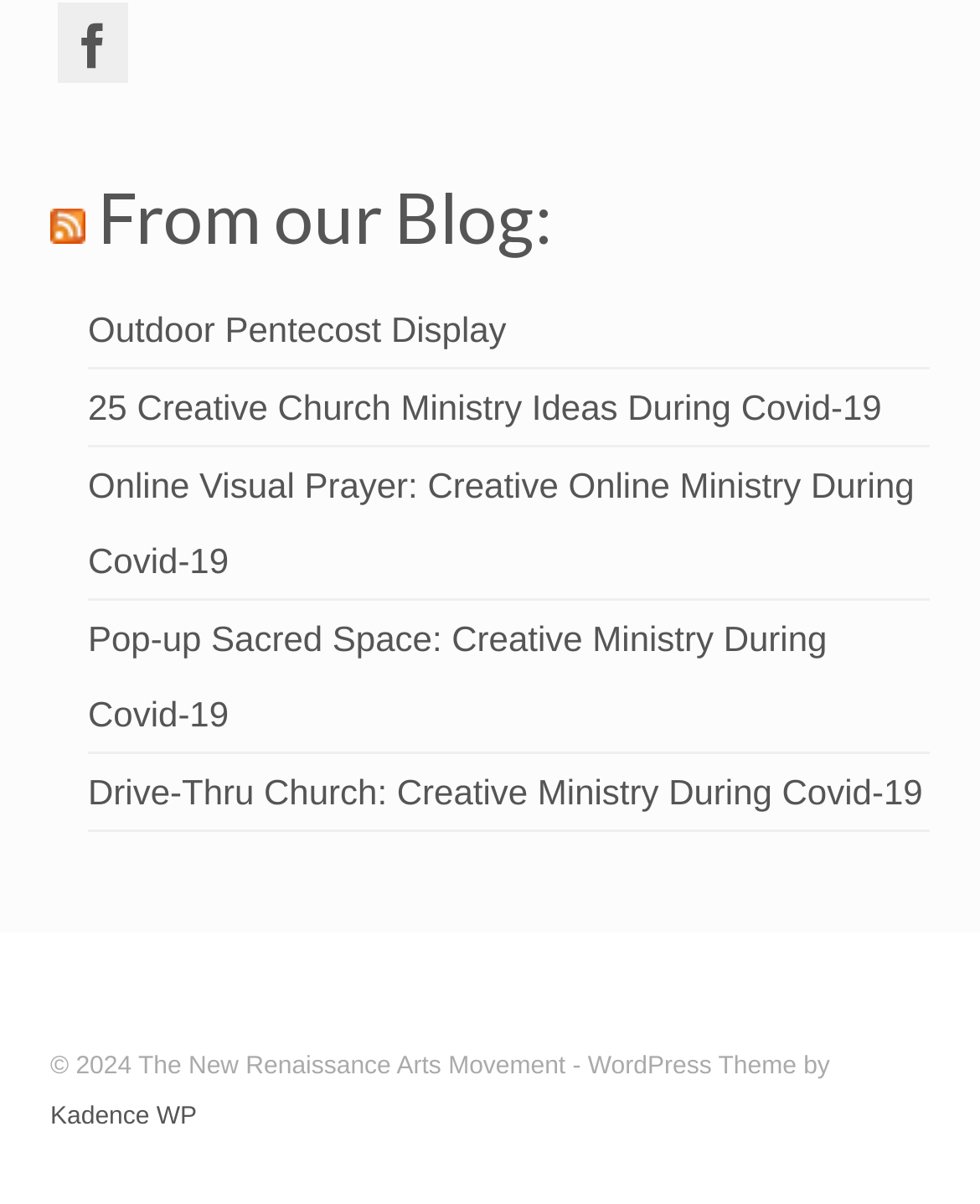How many blog post links are listed on the webpage?
Give a detailed response to the question by analyzing the screenshot.

The webpage lists five links with titles that appear to be blog posts, including 'Outdoor Pentecost Display', '25 Creative Church Ministry Ideas During Covid-19', 'Online Visual Prayer: Creative Online Ministry During Covid-19', 'Pop-up Sacred Space: Creative Ministry During Covid-19', and 'Drive-Thru Church: Creative Ministry During Covid-19'.